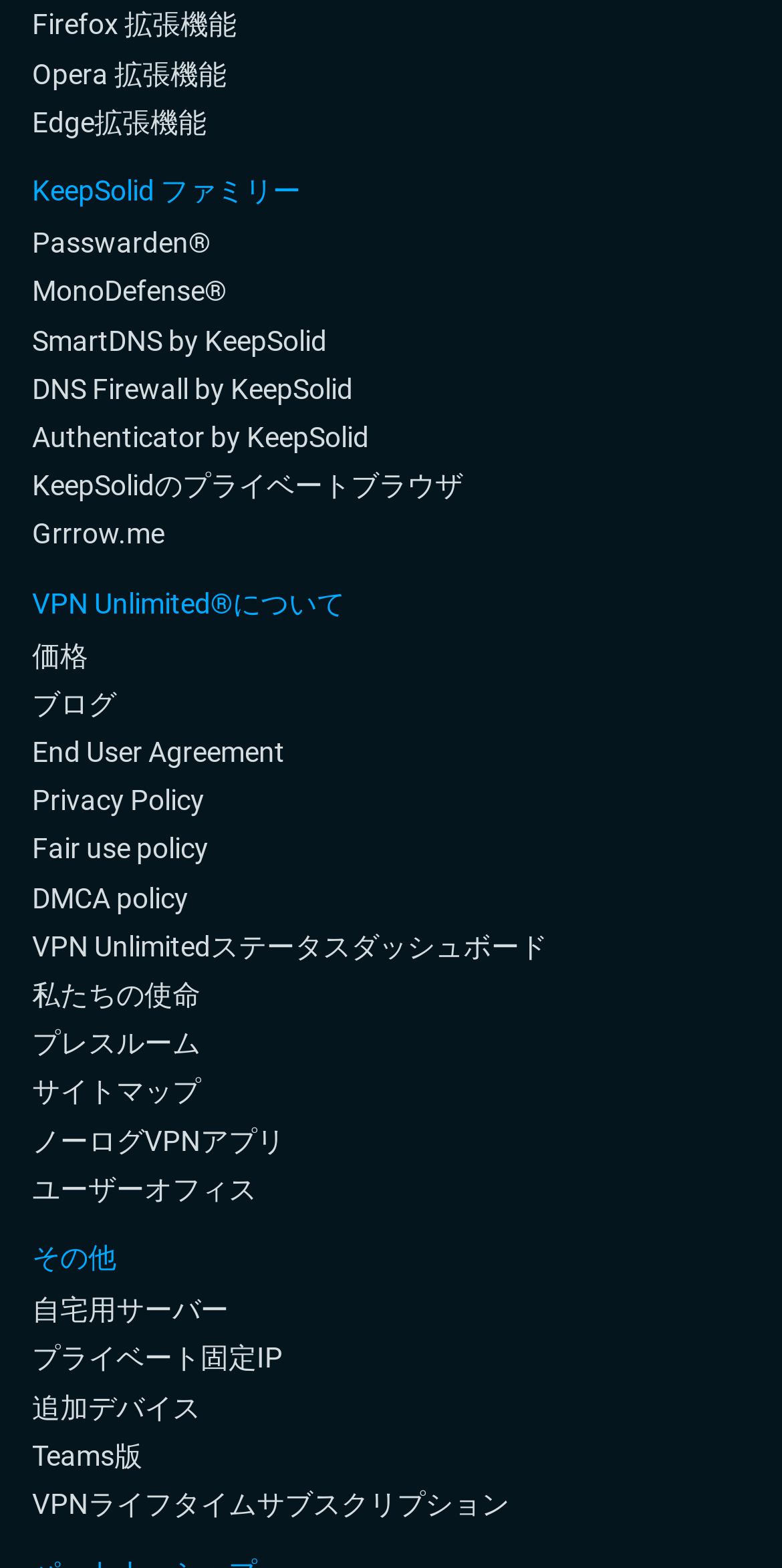Please answer the following question using a single word or phrase: 
What is the name of the VPN service?

VPN Unlimited